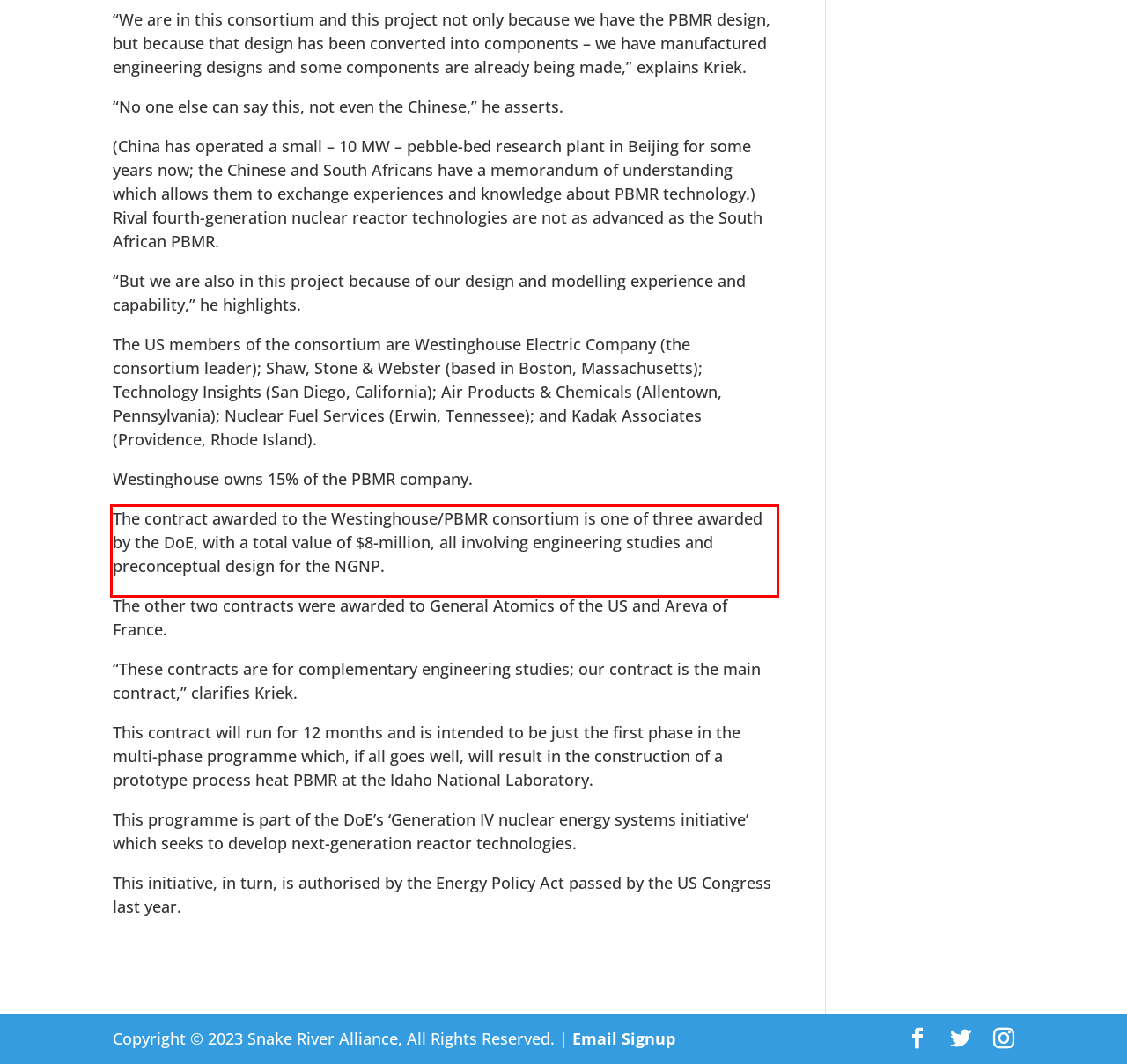Within the screenshot of the webpage, locate the red bounding box and use OCR to identify and provide the text content inside it.

The contract awarded to the Westinghouse/PBMR consortium is one of three awarded by the DoE, with a total value of $8-million, all involving engineering studies and preconceptual design for the NGNP.